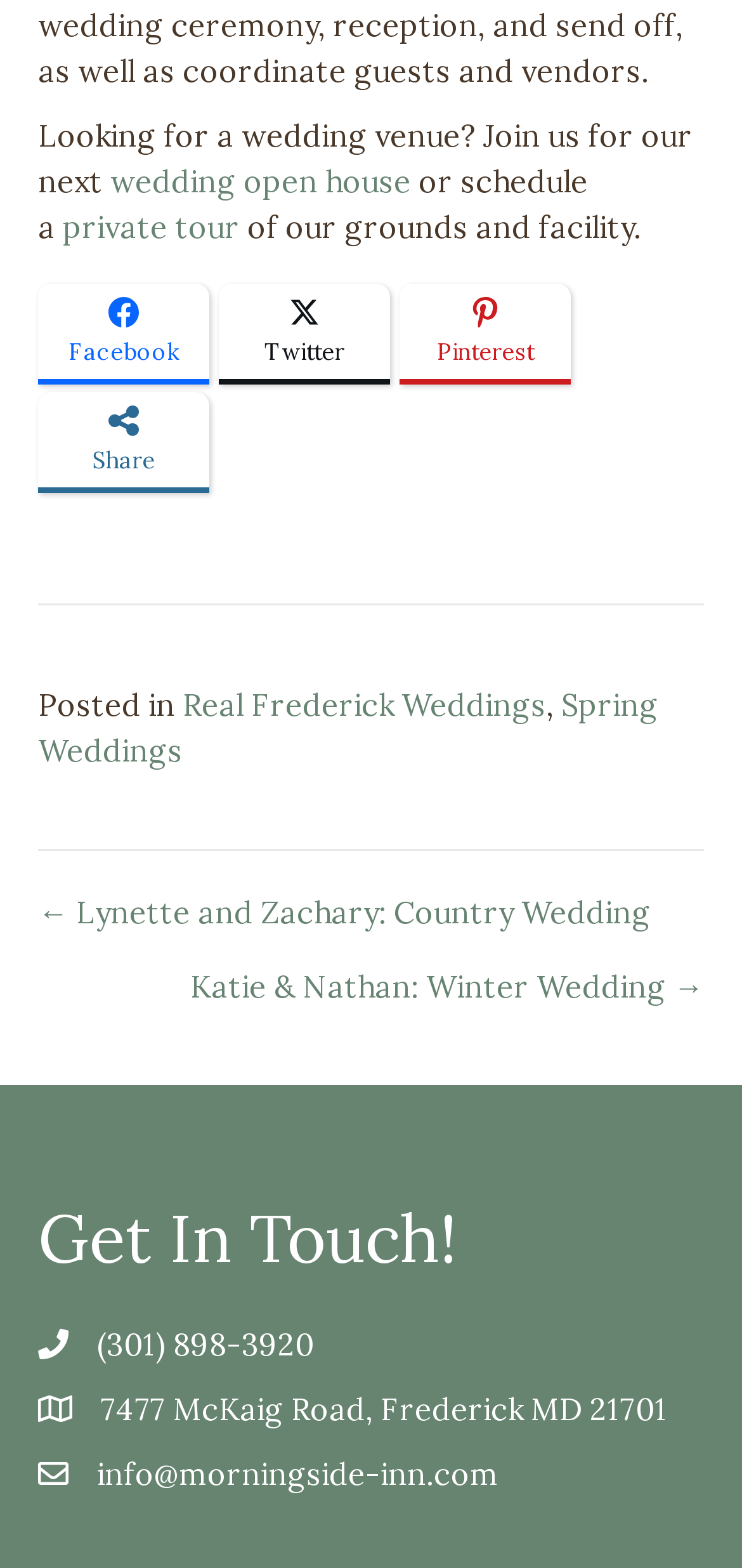Identify the bounding box of the UI element that matches this description: "private tour".

[0.085, 0.133, 0.323, 0.157]